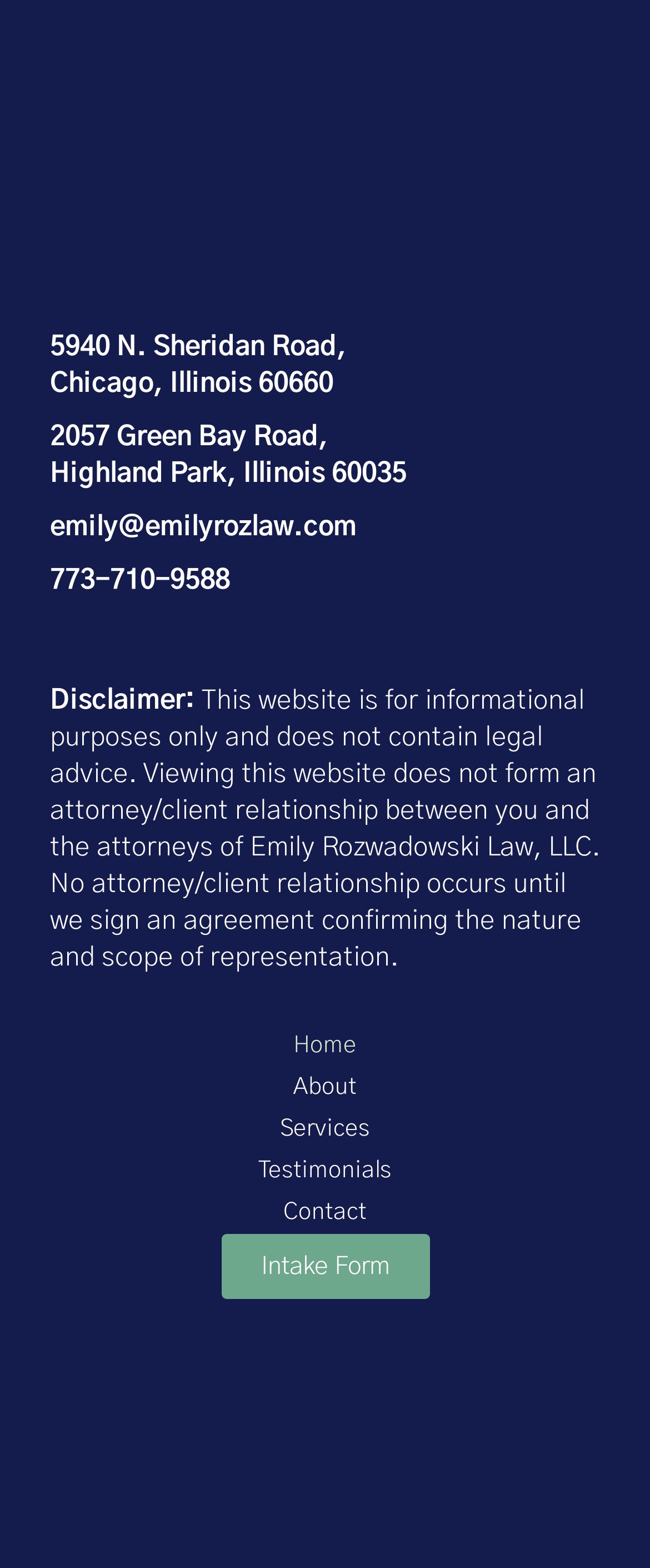Please answer the following question using a single word or phrase: 
What is the address of Emily Rozwadowski Law, LLC?

5940 N. Sheridan Road, Chicago, Illinois 60660